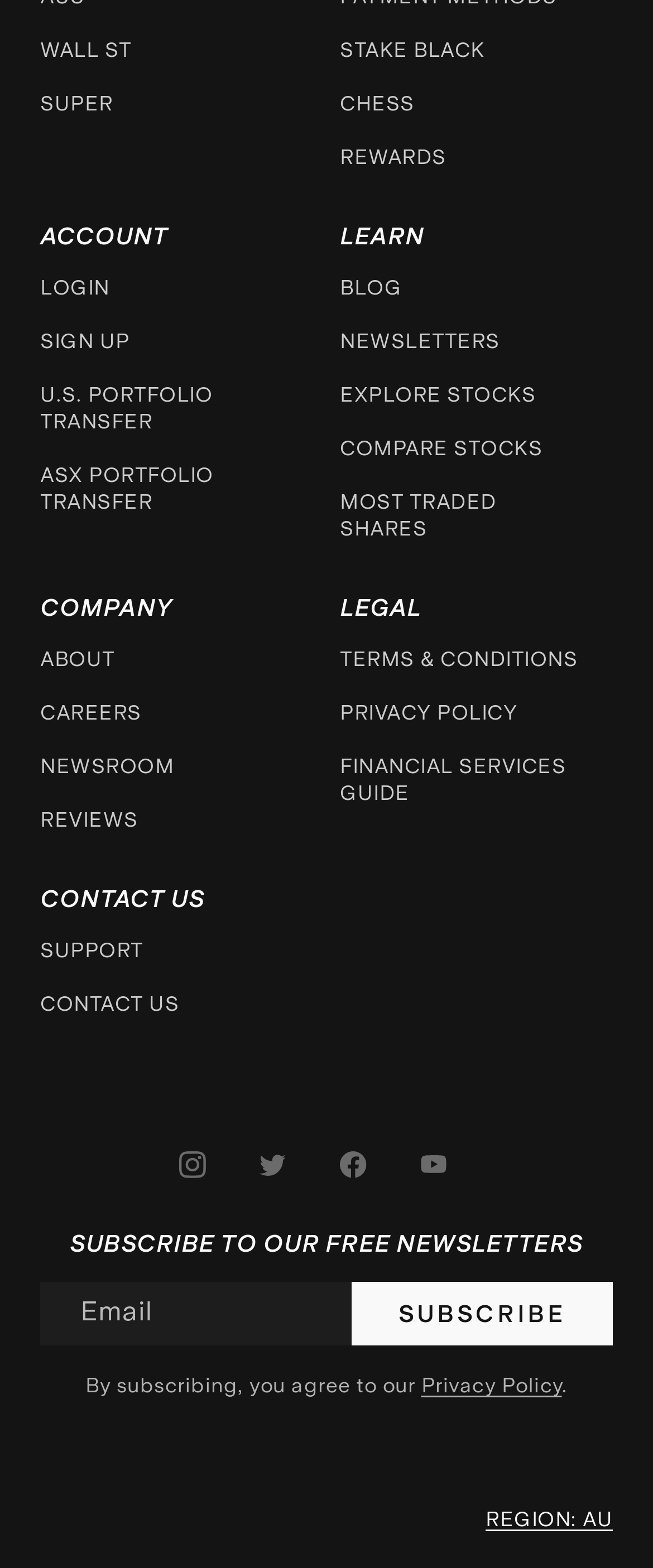What is the purpose of the 'SUBSCRIBE' button?
Please provide a comprehensive answer to the question based on the webpage screenshot.

The 'SUBSCRIBE' button is located next to a text field labeled 'Email' and a static text that says 'SUBSCRIBE TO OUR FREE NEWSLETTERS'. This suggests that the purpose of the button is to allow users to subscribe to the company's newsletters by entering their email address.